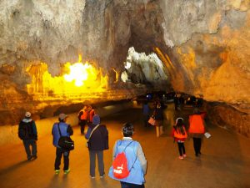Describe every aspect of the image in detail.

This captivating image showcases the Ali Sadr Cave, one of Iran's most renowned natural wonders. The photograph captures a moment inside the cave, where a group of tourists can be seen wandering along the expansive cave floor, surrounded by impressive rock formations and illuminated by a warm glow from the cave’s lighting. The natural beauty of the cave's stalactites and stalagmites creates a dramatic backdrop, evoking a sense of adventure and exploration. This site is a popular destination for visitors, particularly families, as it offers a unique opportunity to experience the geological marvels of the region. The Ali Sadr Cave is noted for its beautiful underground rivers and unique ecosystem, making it a must-visit for nature enthusiasts and those interested in Iran's rich geological history.